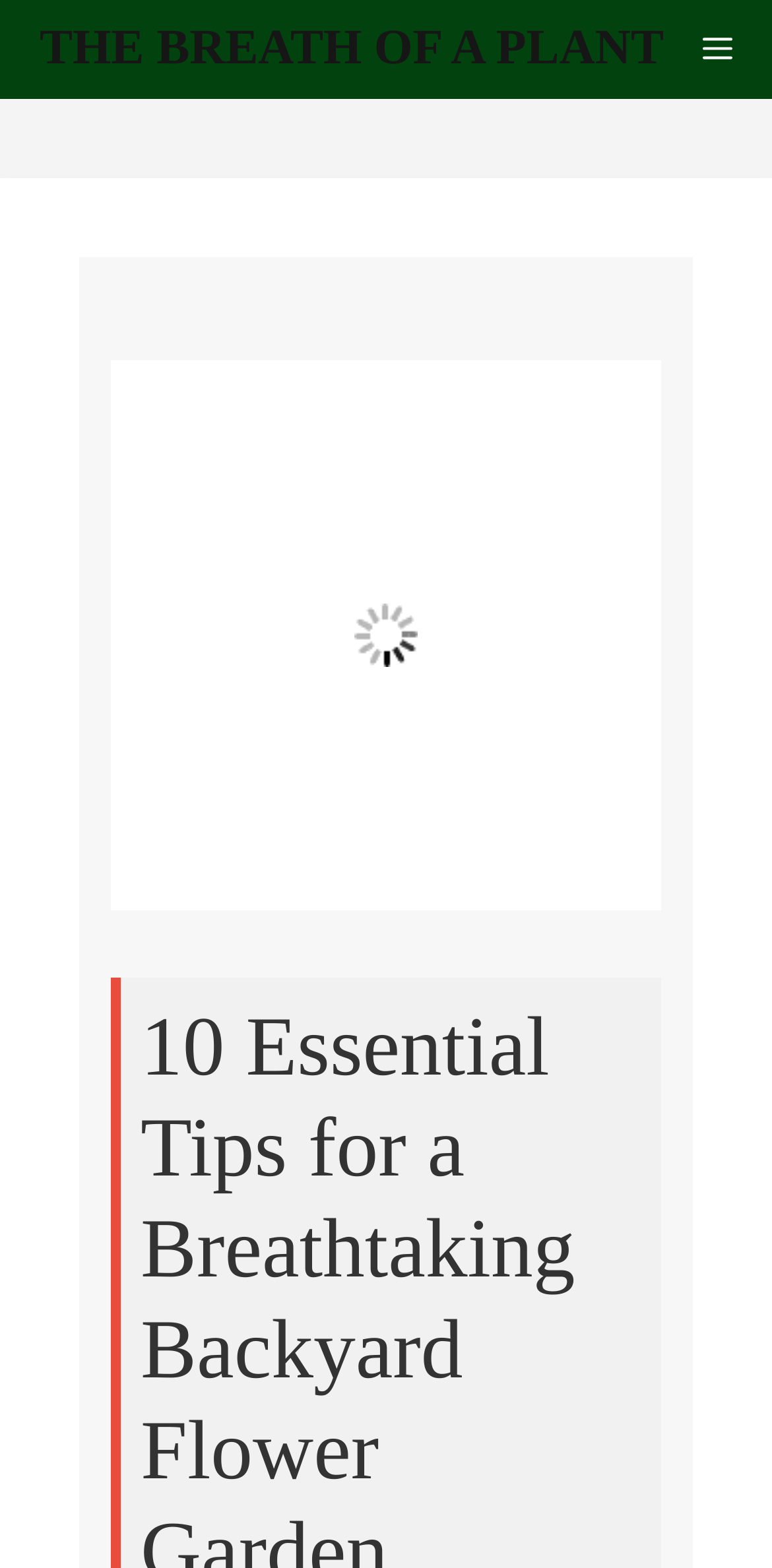Using the provided description: "Menu", find the bounding box coordinates of the corresponding UI element. The output should be four float numbers between 0 and 1, in the format [left, top, right, bottom].

[0.885, 0.0, 1.0, 0.063]